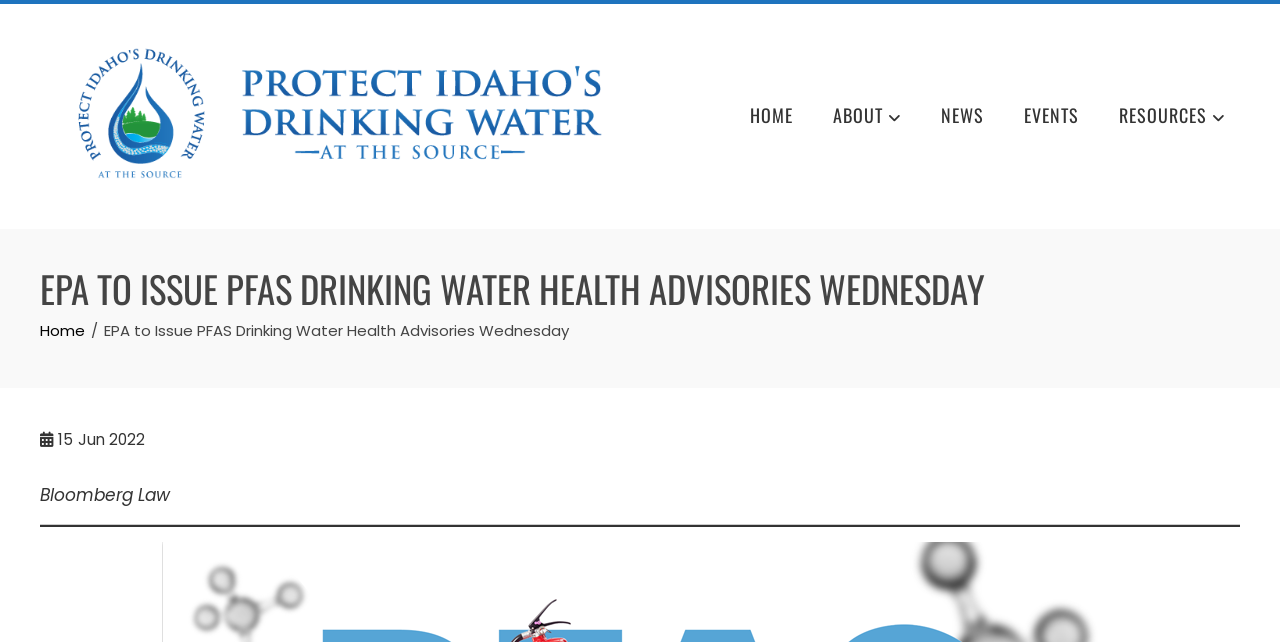Please specify the bounding box coordinates of the element that should be clicked to execute the given instruction: 'visit Protect The Source'. Ensure the coordinates are four float numbers between 0 and 1, expressed as [left, top, right, bottom].

[0.031, 0.161, 0.5, 0.198]